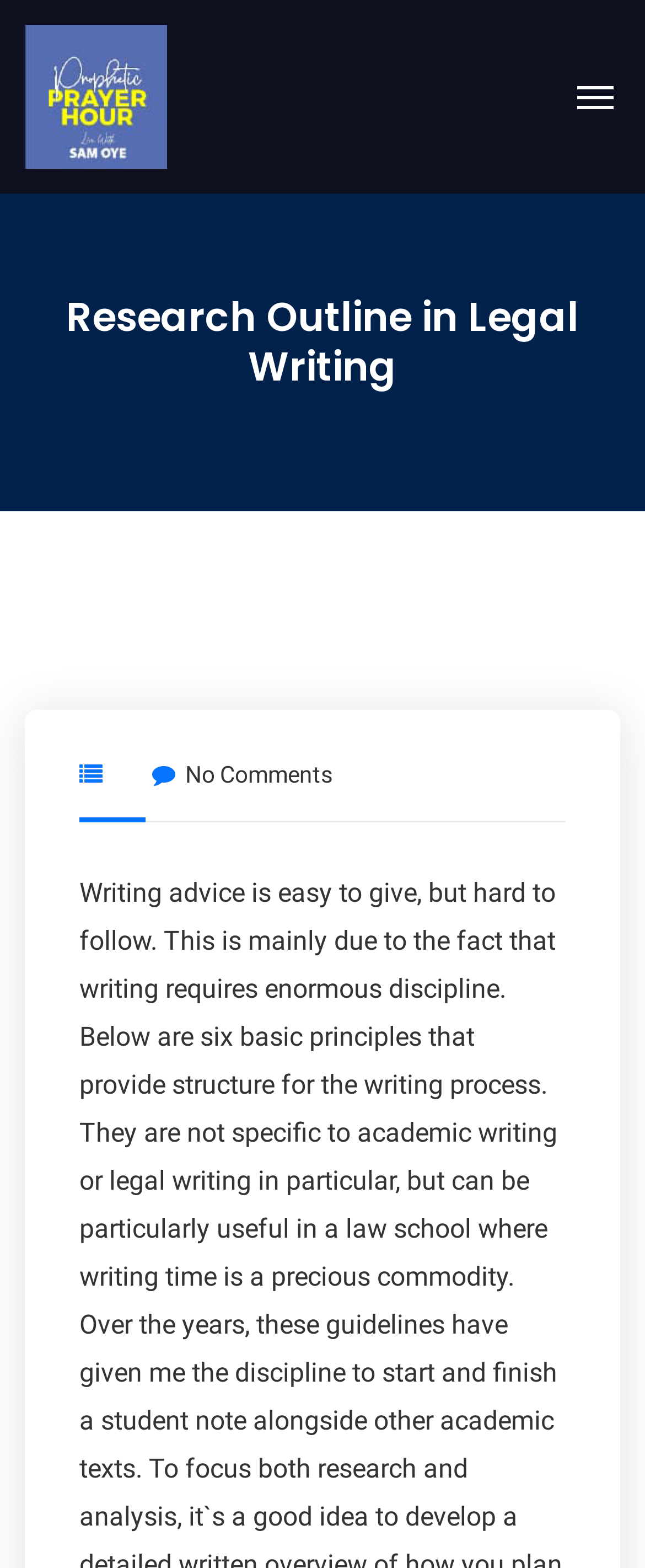Find the bounding box coordinates corresponding to the UI element with the description: "No Comments". The coordinates should be formatted as [left, top, right, bottom], with values as floats between 0 and 1.

[0.236, 0.485, 0.515, 0.502]